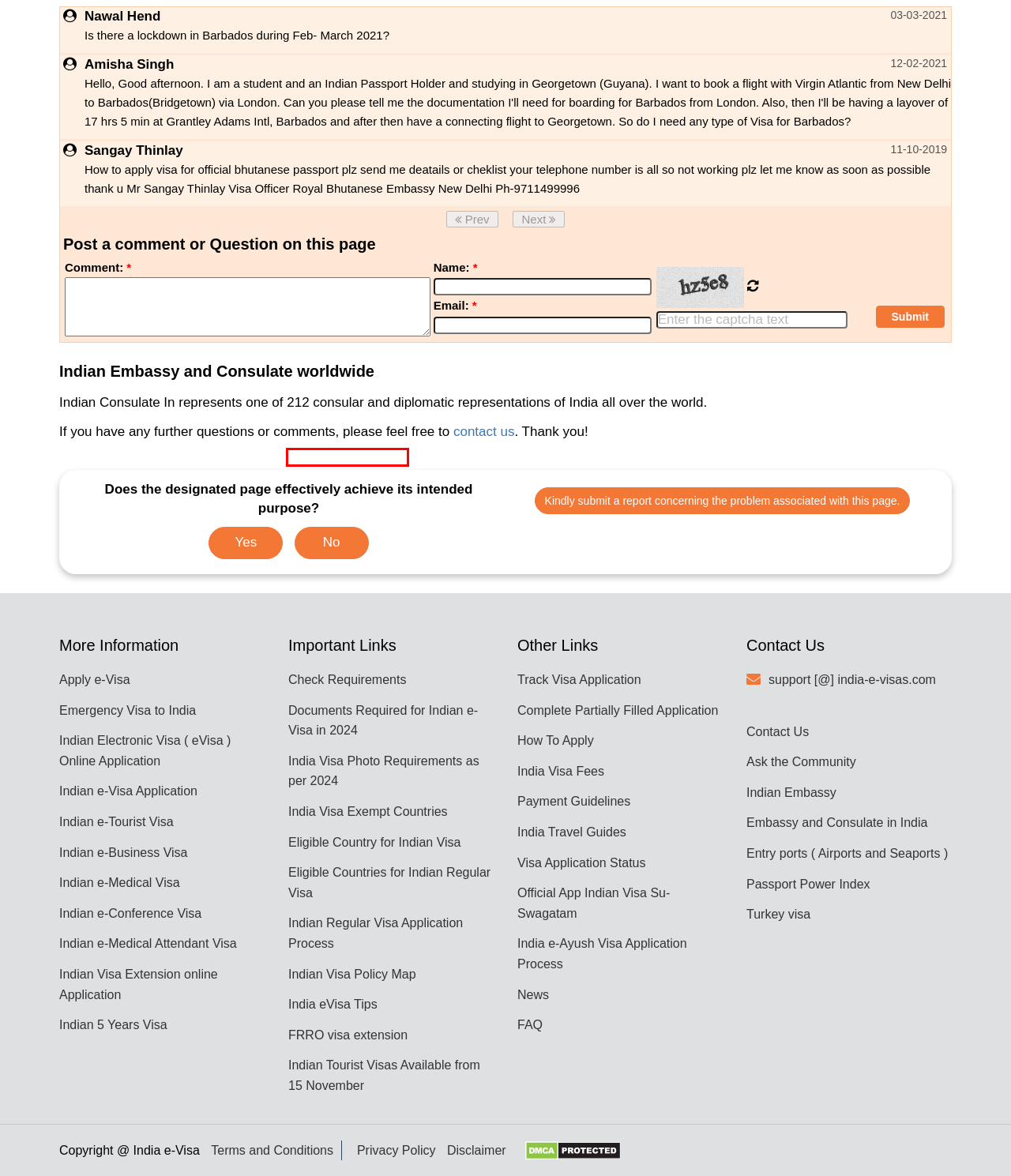Look at the screenshot of a webpage where a red bounding box surrounds a UI element. Your task is to select the best-matching webpage description for the new webpage after you click the element within the bounding box. The available options are:
A. India Business Visa | Apply e-Business Visa India | Indian e-Business Visa
B. Application Status | Check Application Status Online
C. Indian Visa Photo Requirement, Indian e-Visa Photo Guildelines for 2024
D. FAQ’s
E. India e-Ayush Visa & Attendant Visa Application Process | Indian e-Visa Application
F. India eVisa Tip | Indian evisa Application Tips | Apply India e-Visa
G. Latest News
H. Check if you required a India Visa | India Visa Requirements

H